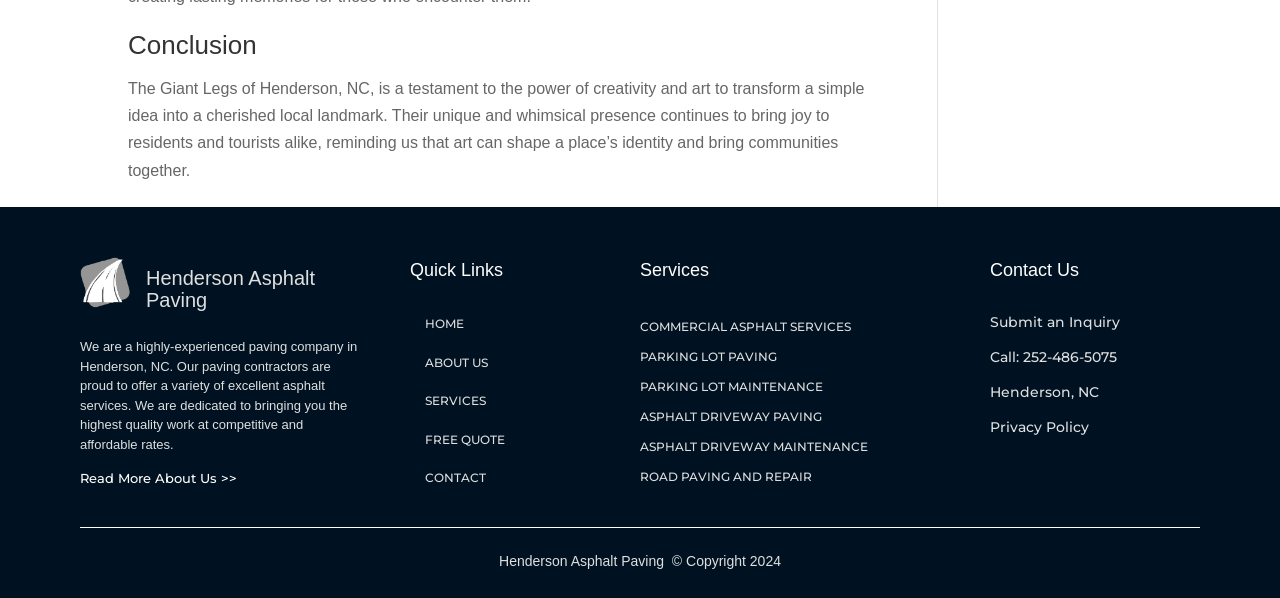What is the name of the company?
Could you give a comprehensive explanation in response to this question?

The company name is mentioned in the heading 'Henderson Asphalt Paving' and also in the StaticText 'We are a highly-experienced paving company in Henderson, NC. Our paving contractors are proud to offer a variety of excellent asphalt services.'